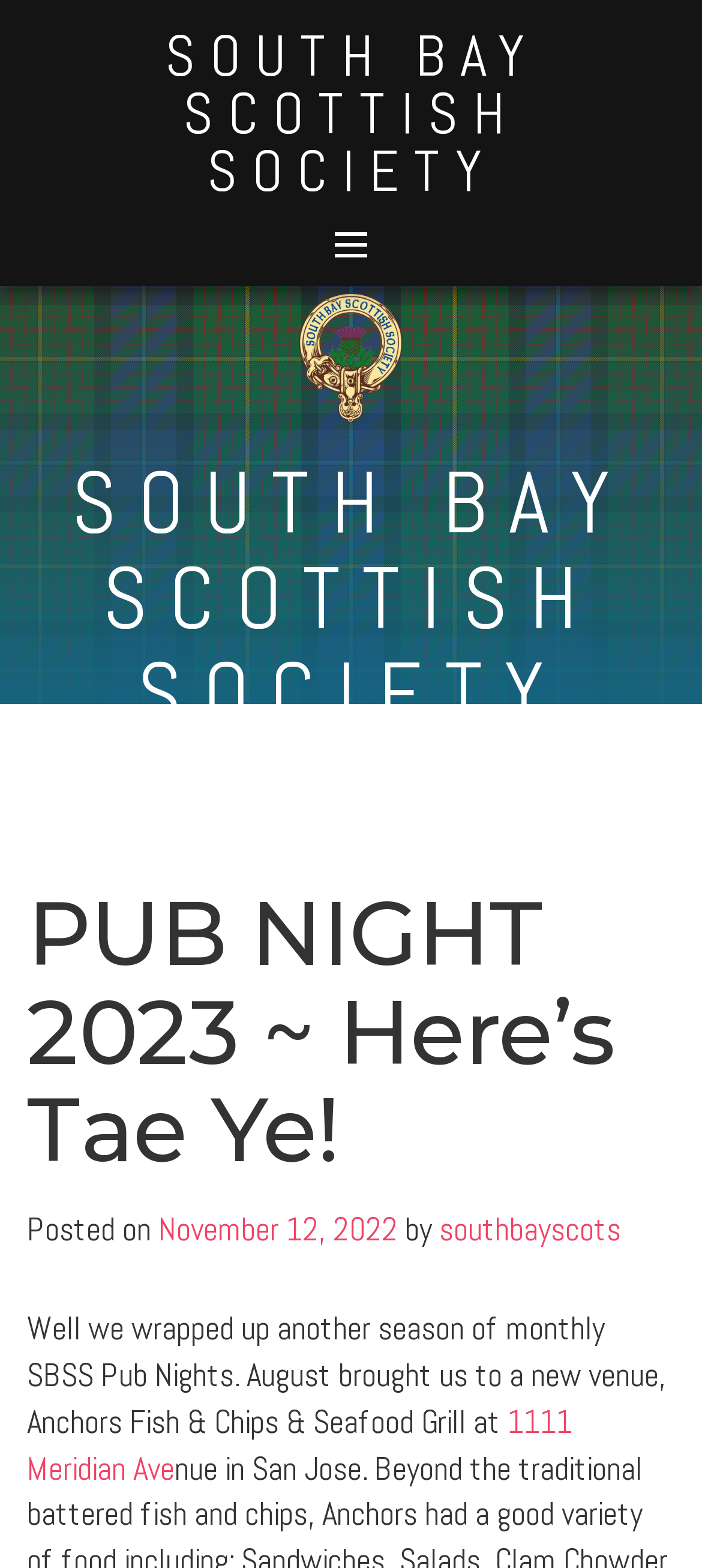Answer in one word or a short phrase: 
What is the theme of the event on November 12, 2022?

PUB NIGHT 2023